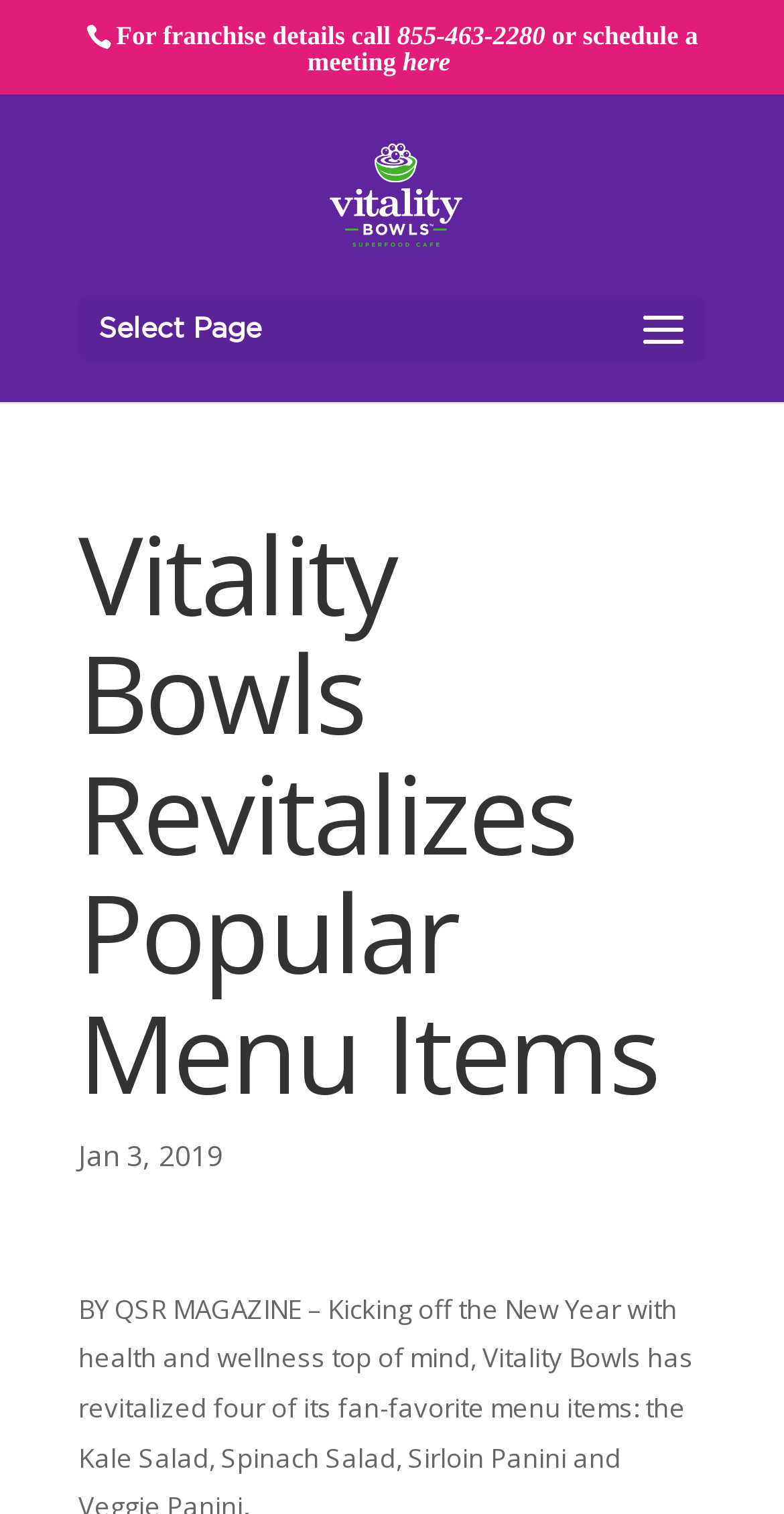Using the element description provided, determine the bounding box coordinates in the format (top-left x, top-left y, bottom-right x, bottom-right y). Ensure that all values are floating point numbers between 0 and 1. Element description: here

[0.513, 0.03, 0.575, 0.05]